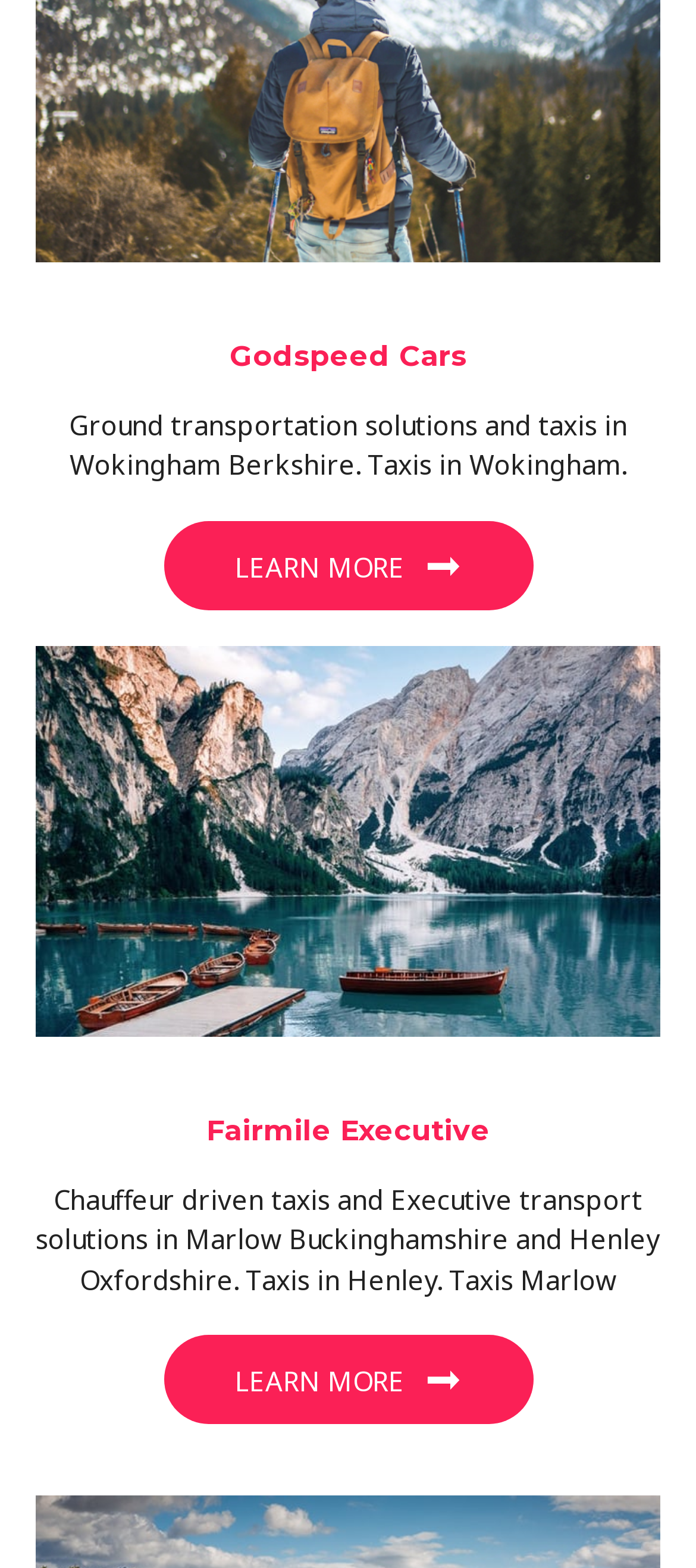What type of image is displayed on the webpage?
Using the image, provide a detailed and thorough answer to the question.

The image element 'services-3.jpg' is located below the description of Godspeed Cars, suggesting that it is an image related to the services offered by Godspeed Cars.